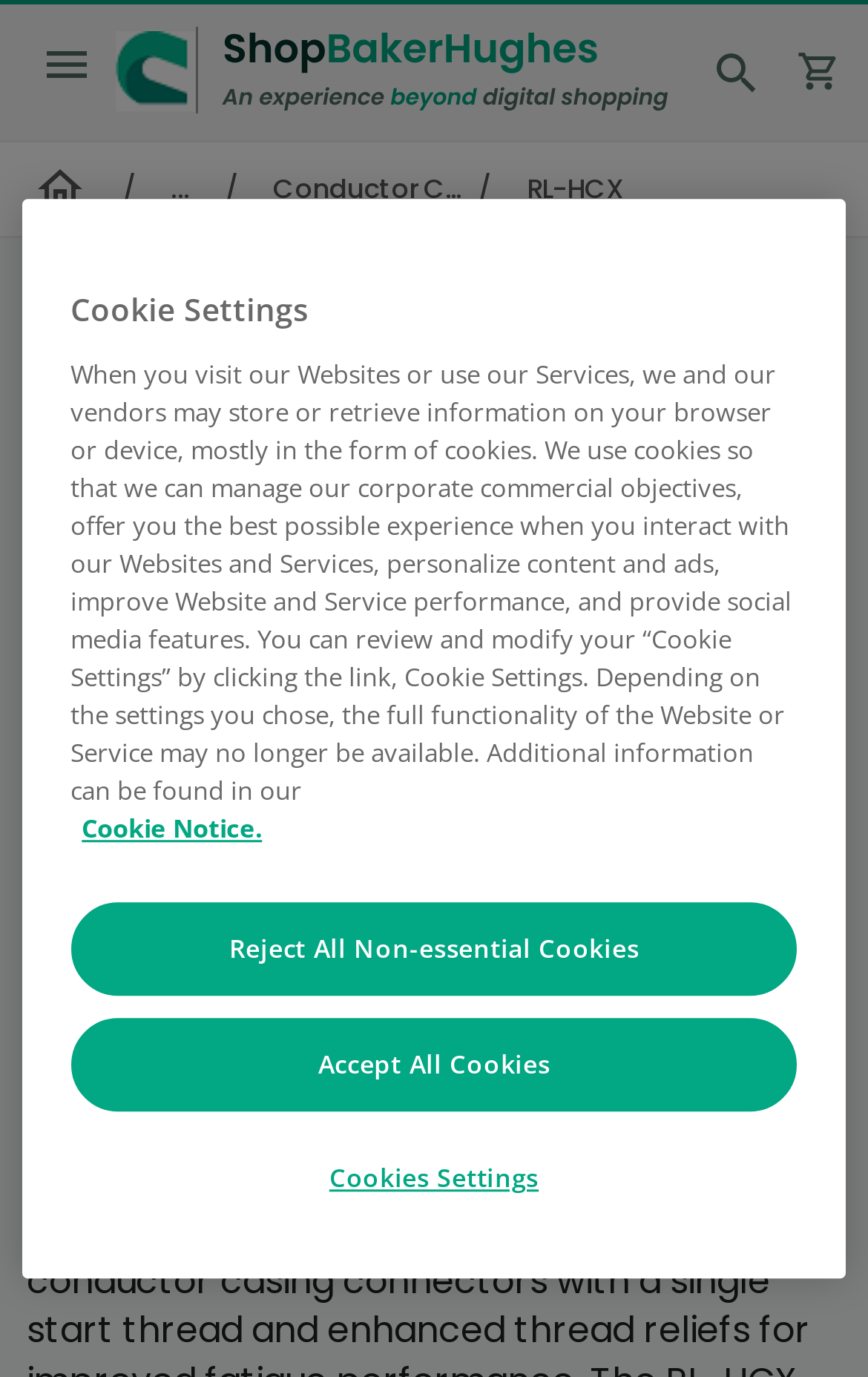What is the name of the product on this page?
Can you provide an in-depth and detailed response to the question?

The name of the product on this page is RL-HCX, which is indicated by the heading element with the text 'RL-HCX' and also mentioned in the product description section.